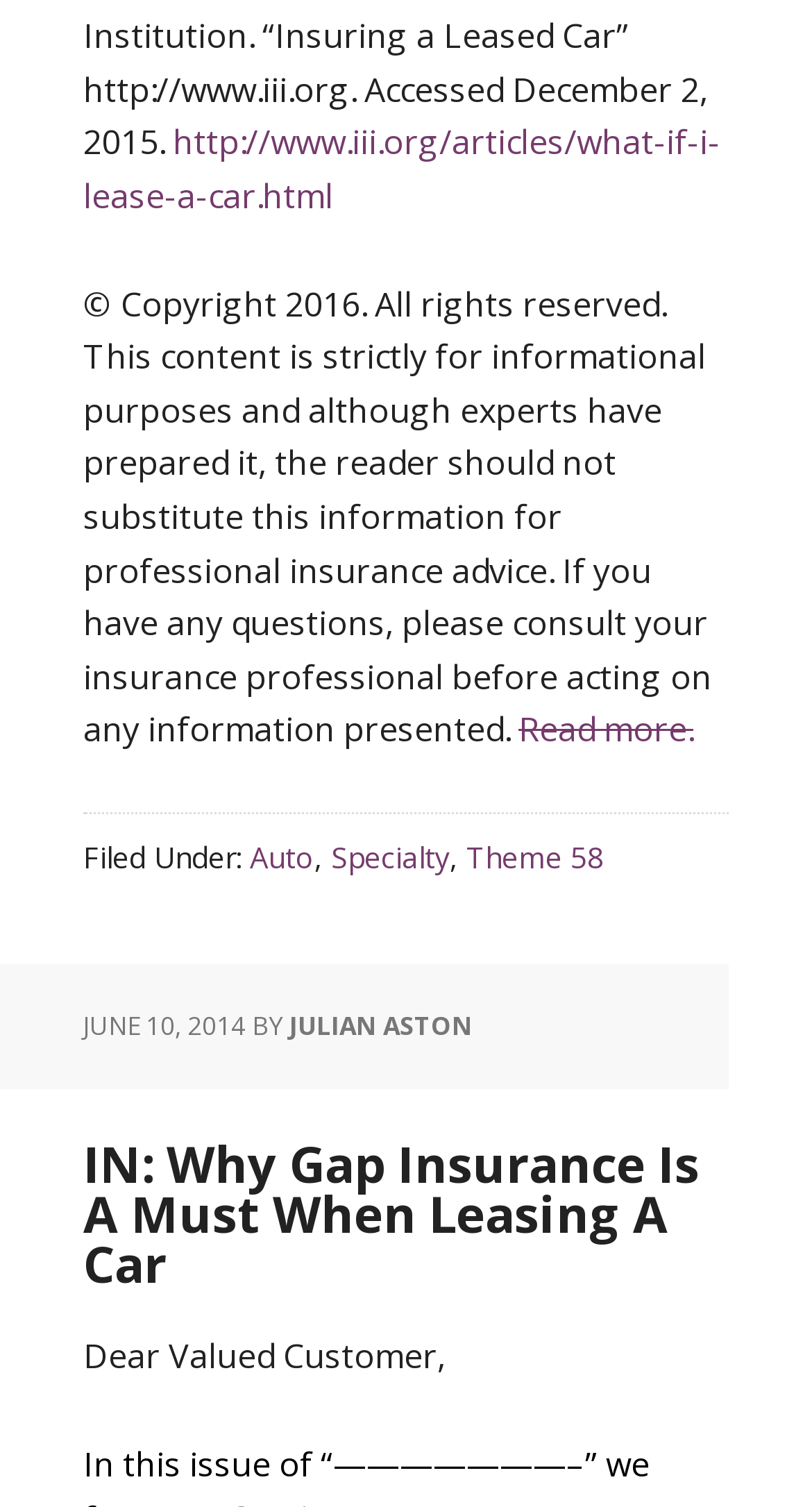What is the date of the article?
Please answer the question as detailed as possible.

The date of the article can be found in the time element in the header section, which contains the static text 'JUNE 10, 2014'.